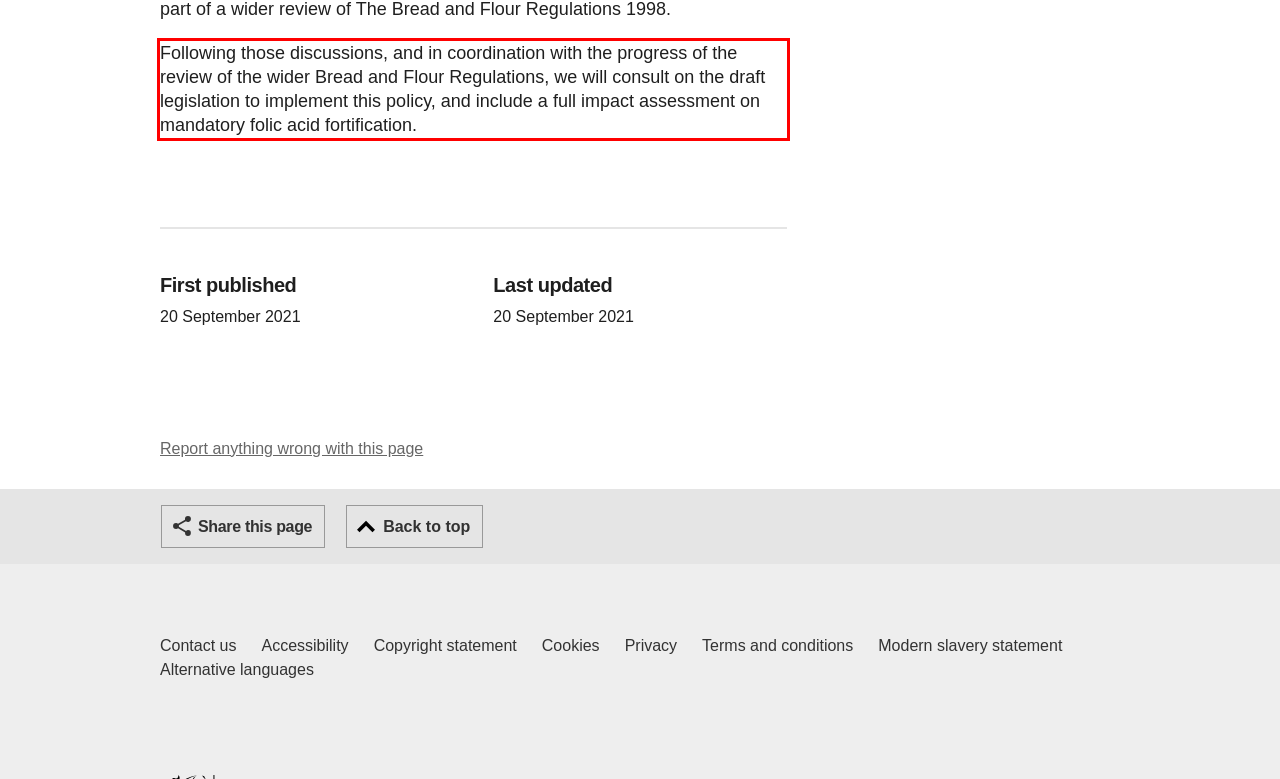Inspect the webpage screenshot that has a red bounding box and use OCR technology to read and display the text inside the red bounding box.

Following those discussions, and in coordination with the progress of the review of the wider Bread and Flour Regulations, we will consult on the draft legislation to implement this policy, and include a full impact assessment on mandatory folic acid fortification.